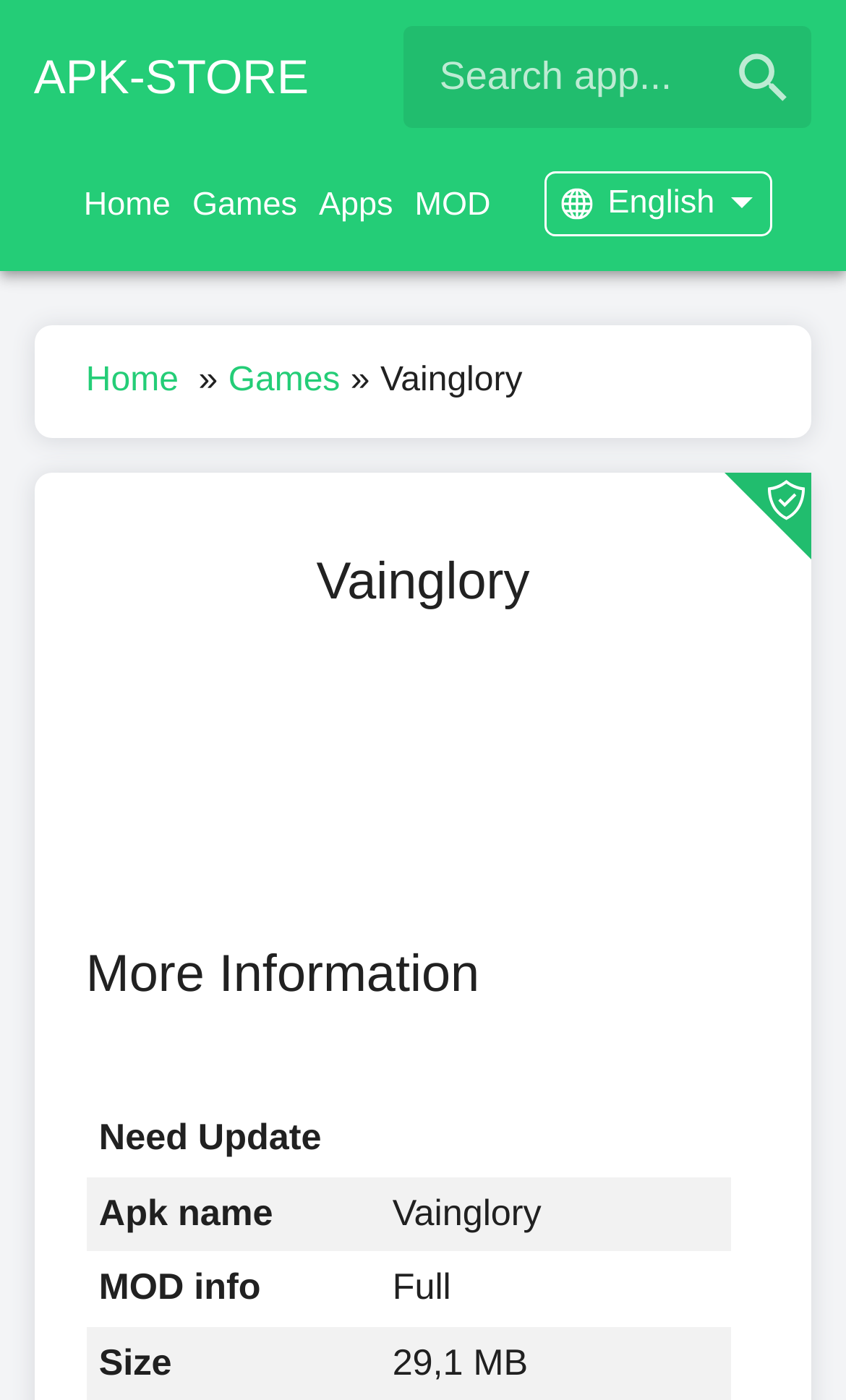Give a detailed account of the webpage's layout and content.

This webpage is about downloading Vainglory apk, a free-to-play cross-platform MOBA game. At the top left, there is a link to "APK-STORE". Next to it, there is a search bar with a search button on the right, which has a small magnifying glass icon. Below the search bar, there are five navigation links: "Home", "Games", "Apps", "MOD", and "English". The "English" link has a small flag icon next to it.

On the right side of the navigation links, there is a section dedicated to Vainglory. It has a heading with the game's name, and below it, there is a large image of the game. Under the image, there is a "More Information" section, which contains a table with three rows. The first row has a "Need Update" cell, the second row has "Apk name" and "Vainglory" cells, and the third row has "MOD info" and "Full" cells.

At the top right, there is another "Home" link, and next to it, there is a "»" symbol, followed by "Games" and "Vainglory" links. On the bottom right, there is a small image with a link to download the game.